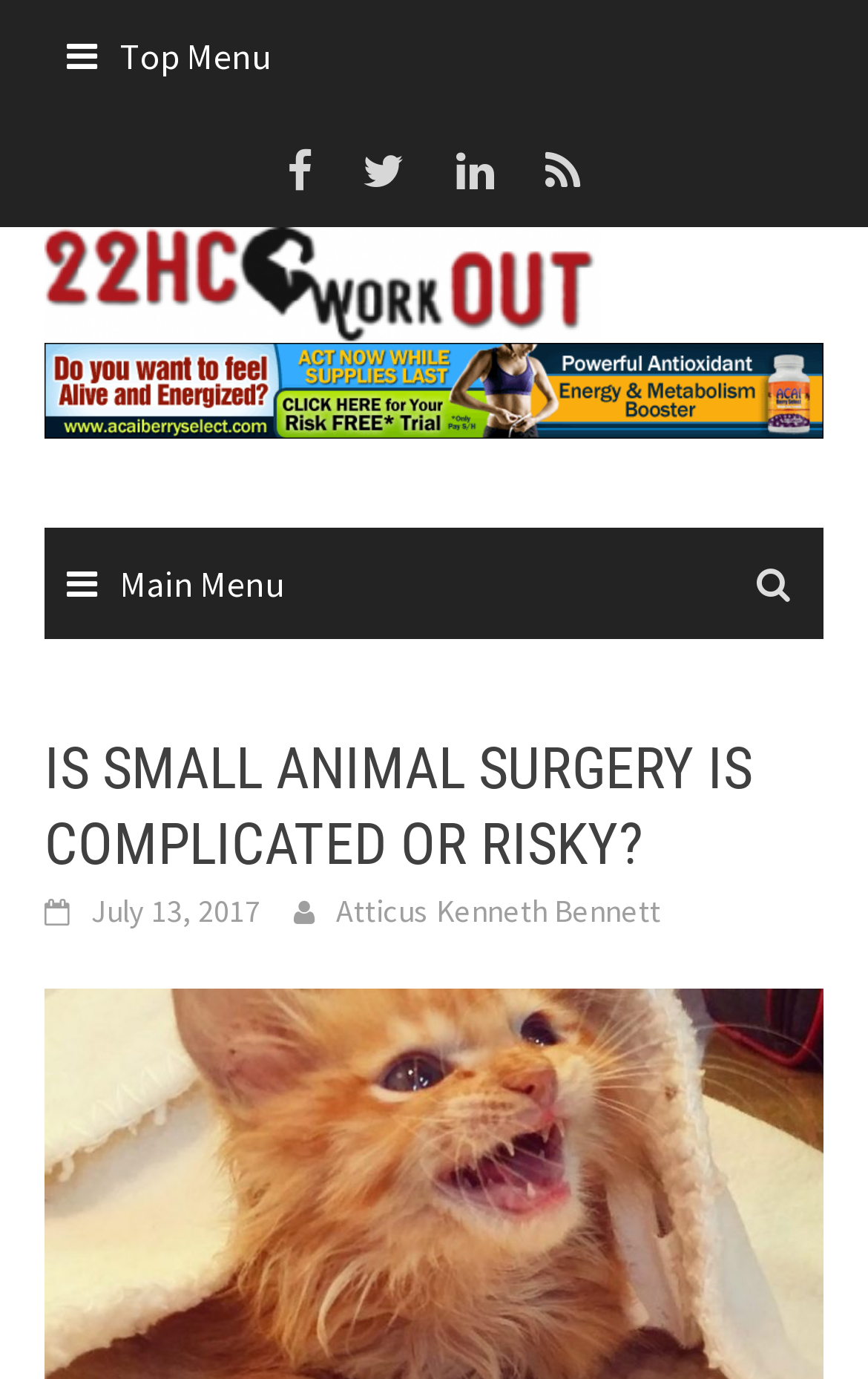From the details in the image, provide a thorough response to the question: What is the topic of the webpage?

Based on the webpage's content, specifically the heading 'IS SMALL ANIMAL SURGERY IS COMPLICATED OR RISKY?' and the links related to surgery, it can be inferred that the topic of the webpage is small animal surgery.